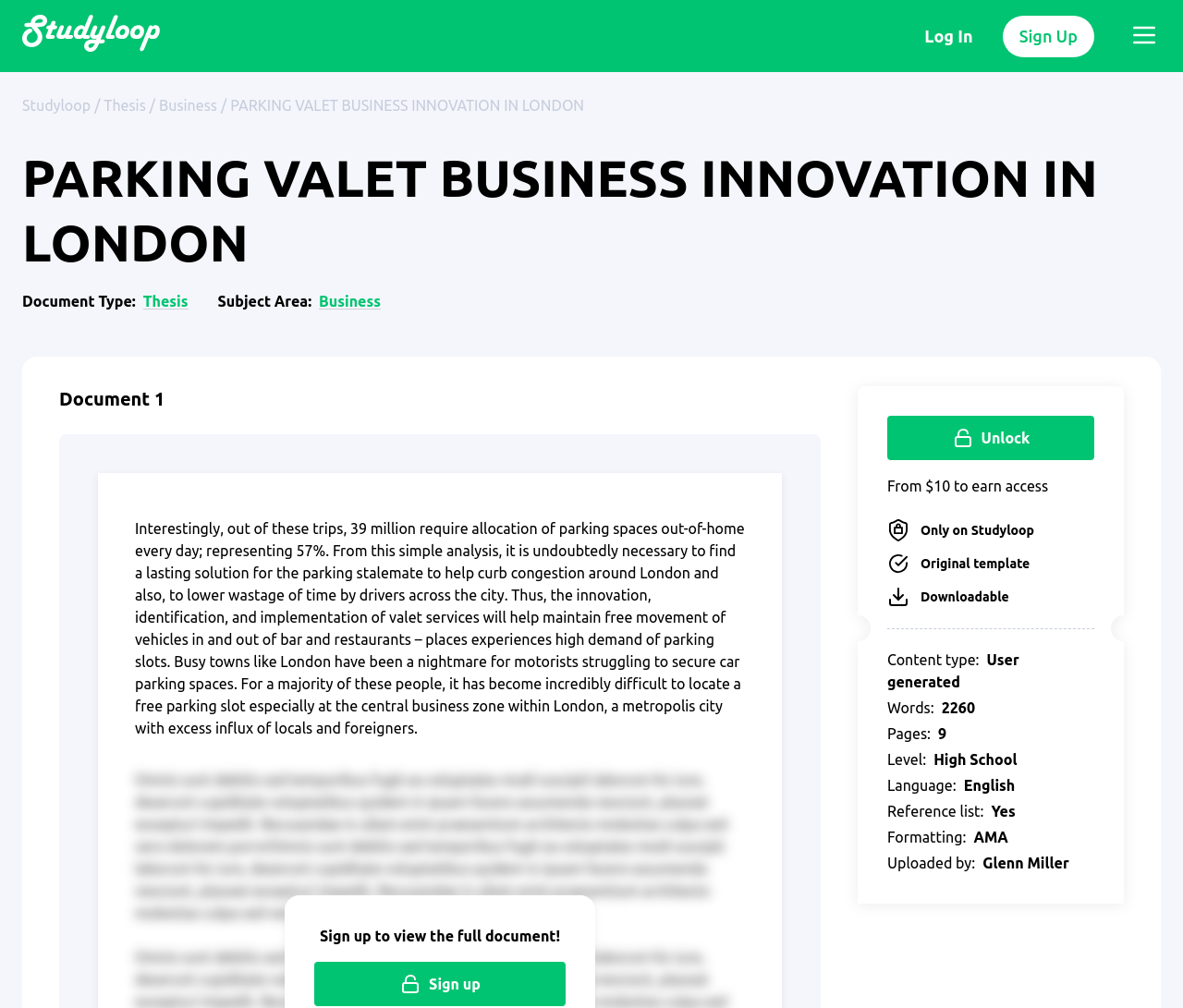Respond with a single word or phrase for the following question: 
What is the language of this thesis?

English